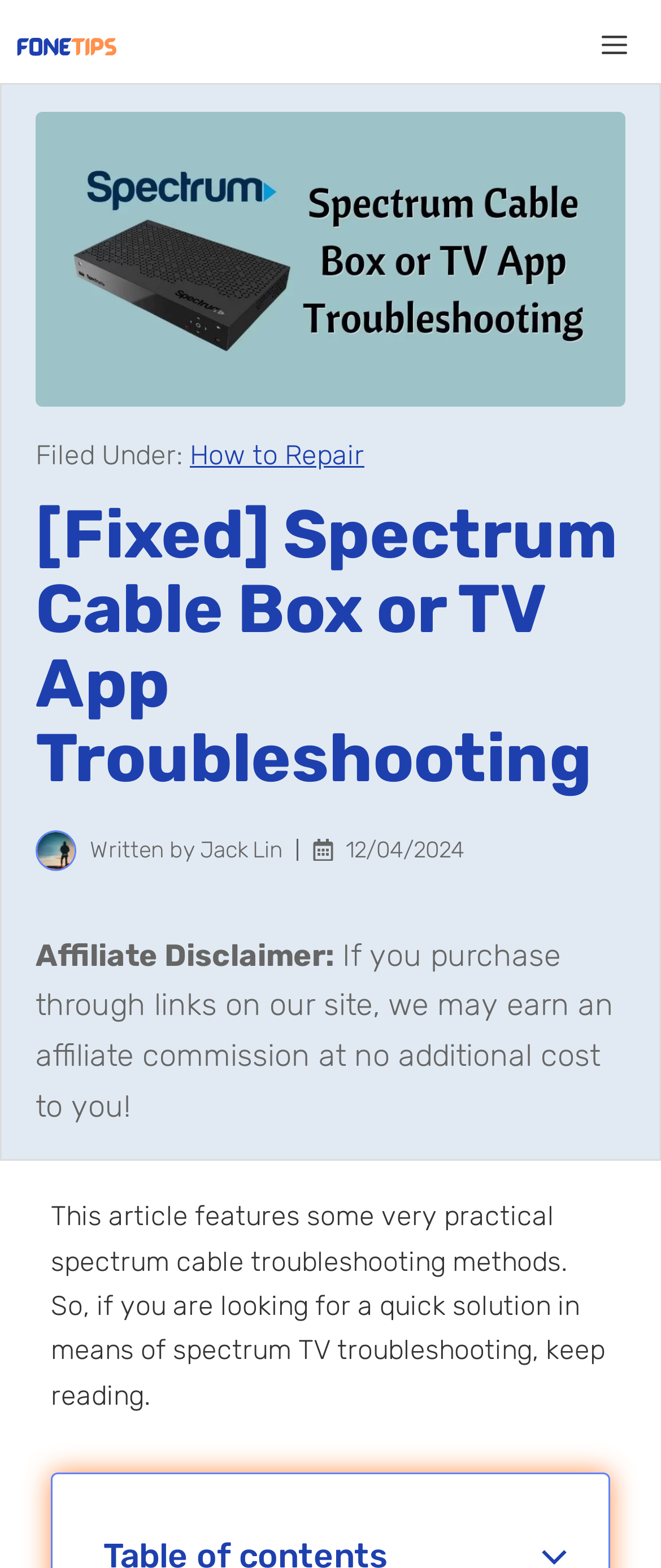What is the date of the article?
Using the screenshot, give a one-word or short phrase answer.

12/04/2024